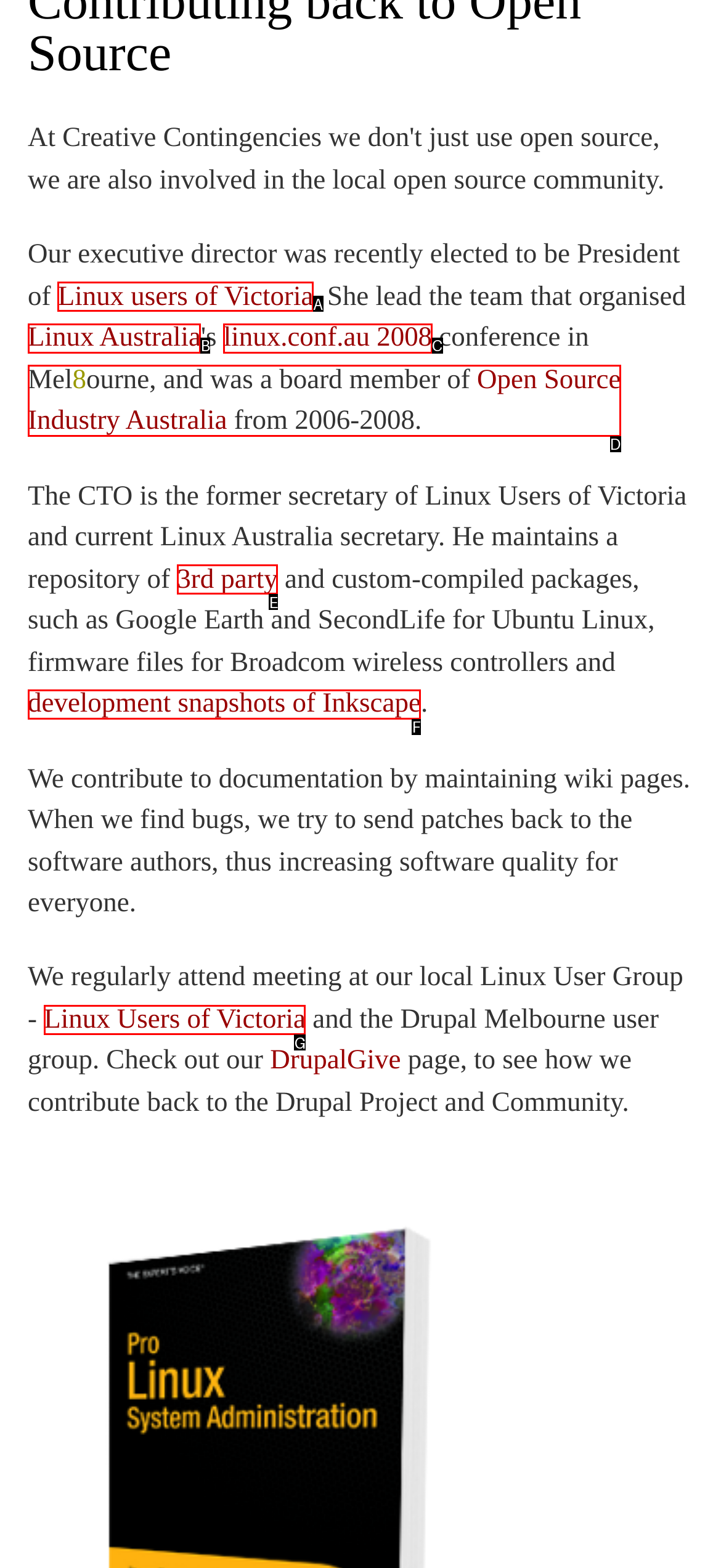Identify the HTML element that corresponds to the description: development snapshots of Inkscape
Provide the letter of the matching option from the given choices directly.

F